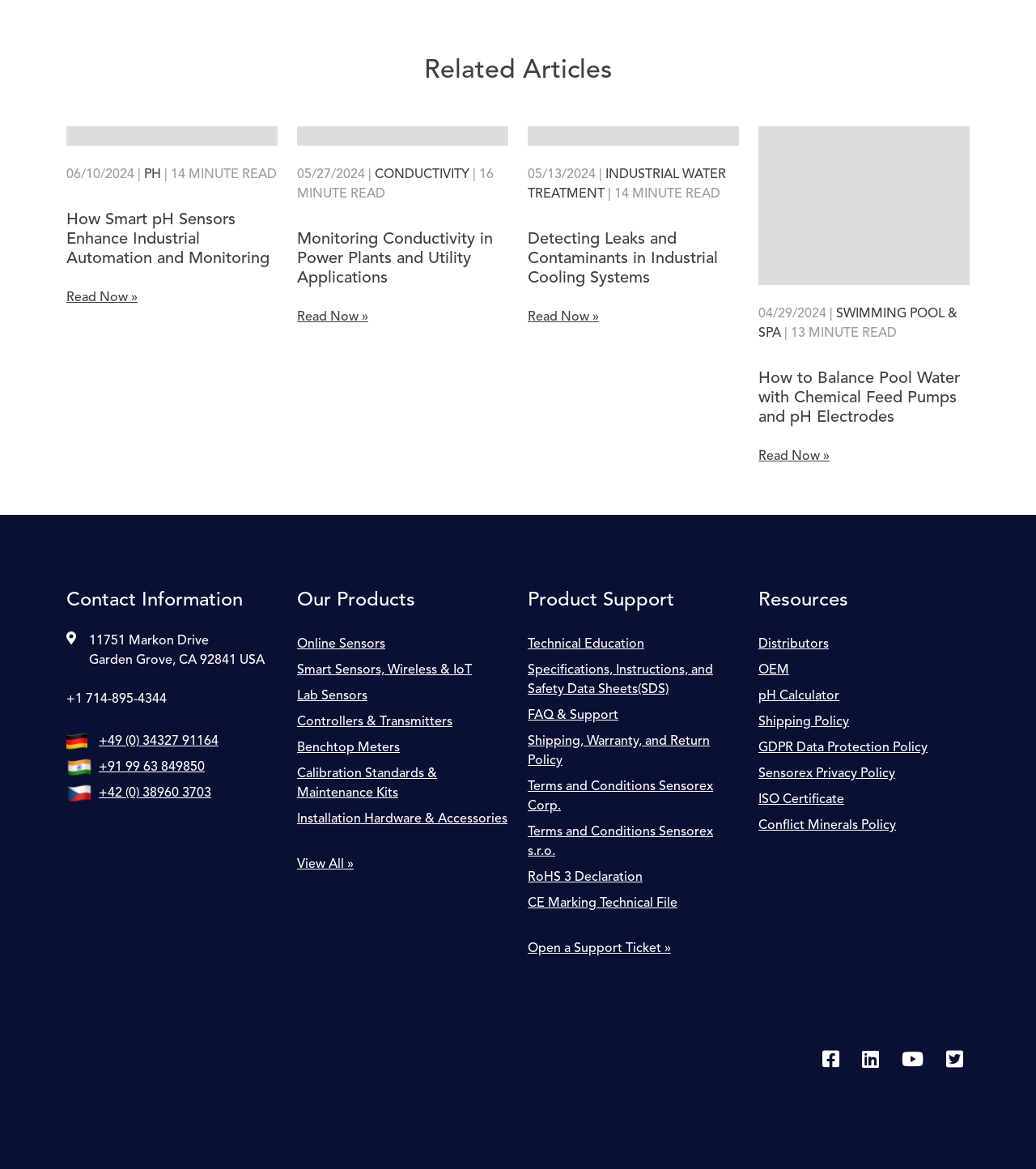Give a short answer using one word or phrase for the question:
How many phone numbers are listed for contact?

4